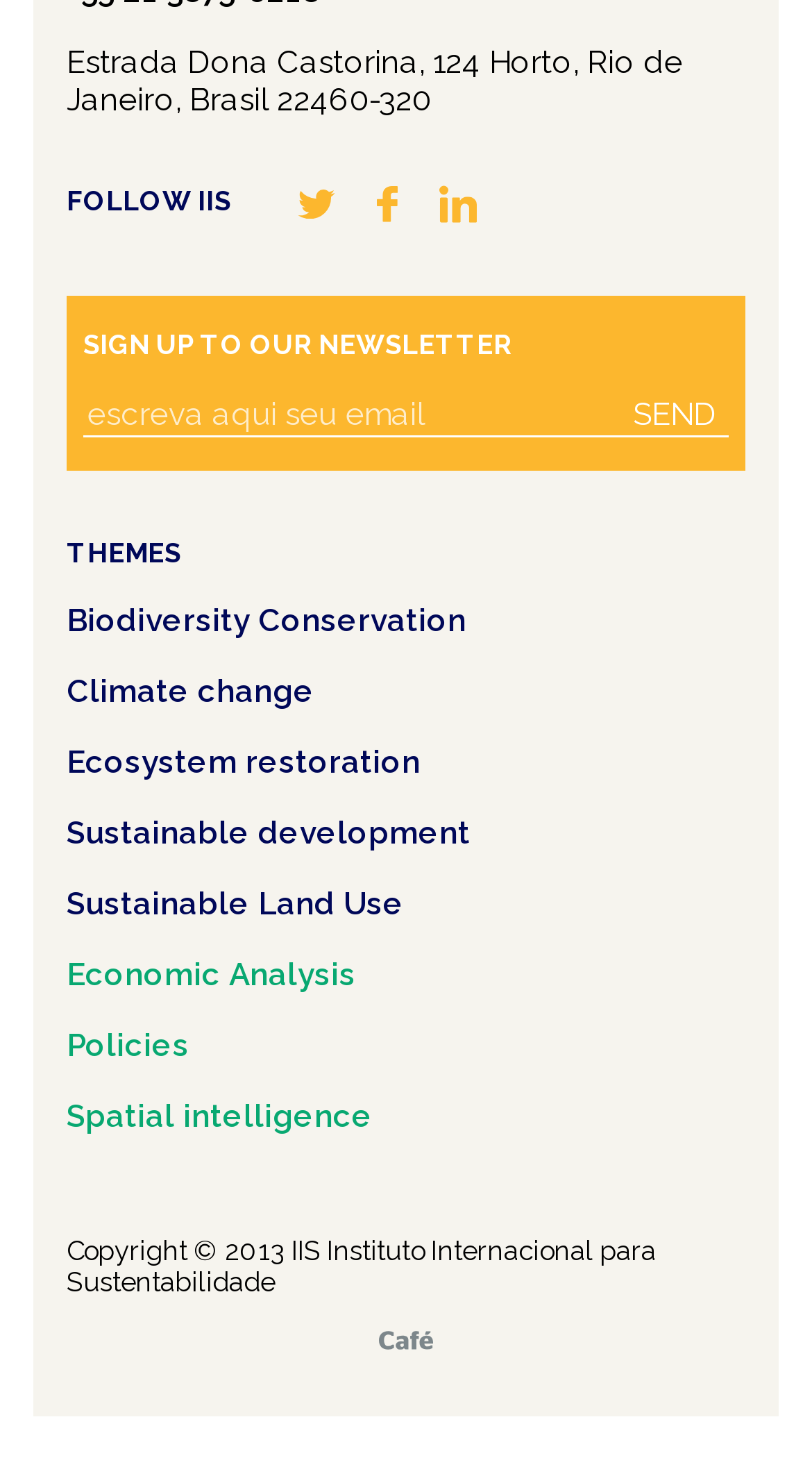What is the address of IIS?
Provide a short answer using one word or a brief phrase based on the image.

Estrada Dona Castorina, 124 Horto, Rio de Janeiro, Brasil 22460-320